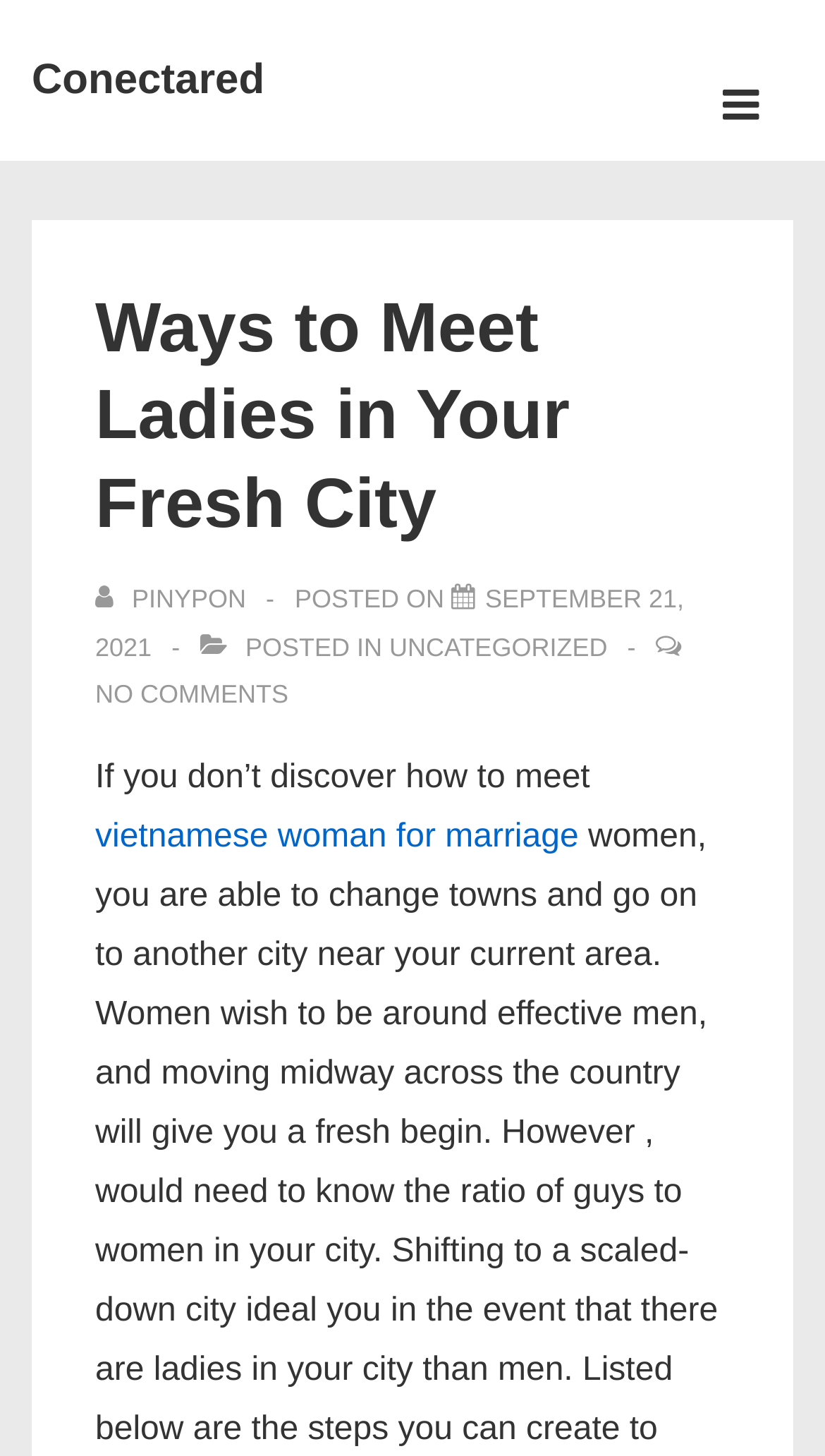What is the author of the current post?
Using the visual information from the image, give a one-word or short-phrase answer.

pinypon